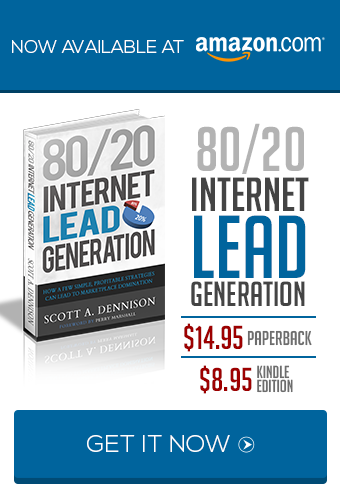What is the price of the Kindle edition?
Please give a detailed and elaborate answer to the question.

The pricing details on the book cover indicate that the Kindle edition is available for $8.95, which is a digital version of the book.